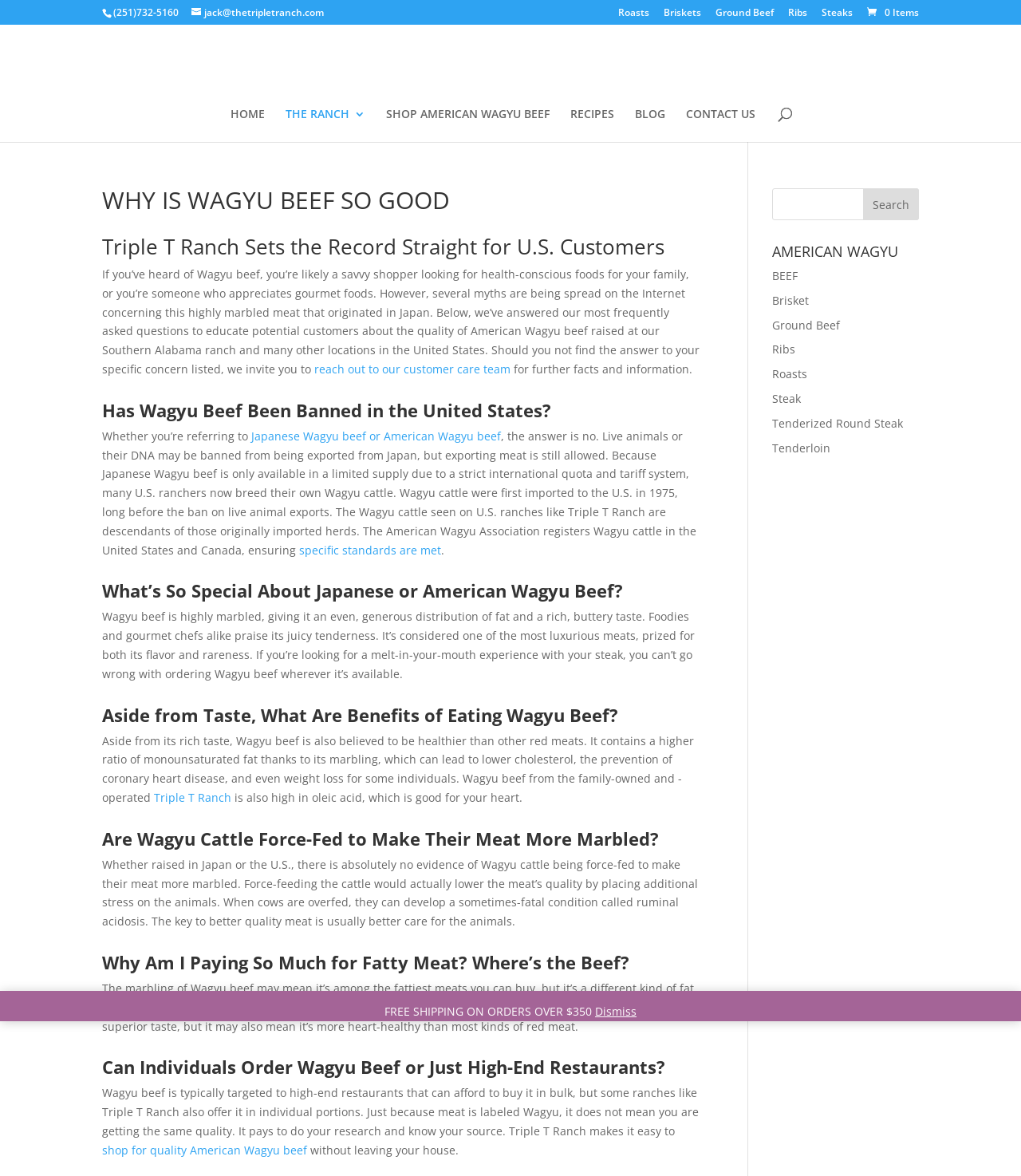Could you identify the text that serves as the heading for this webpage?

WHY IS WAGYU BEEF SO GOOD